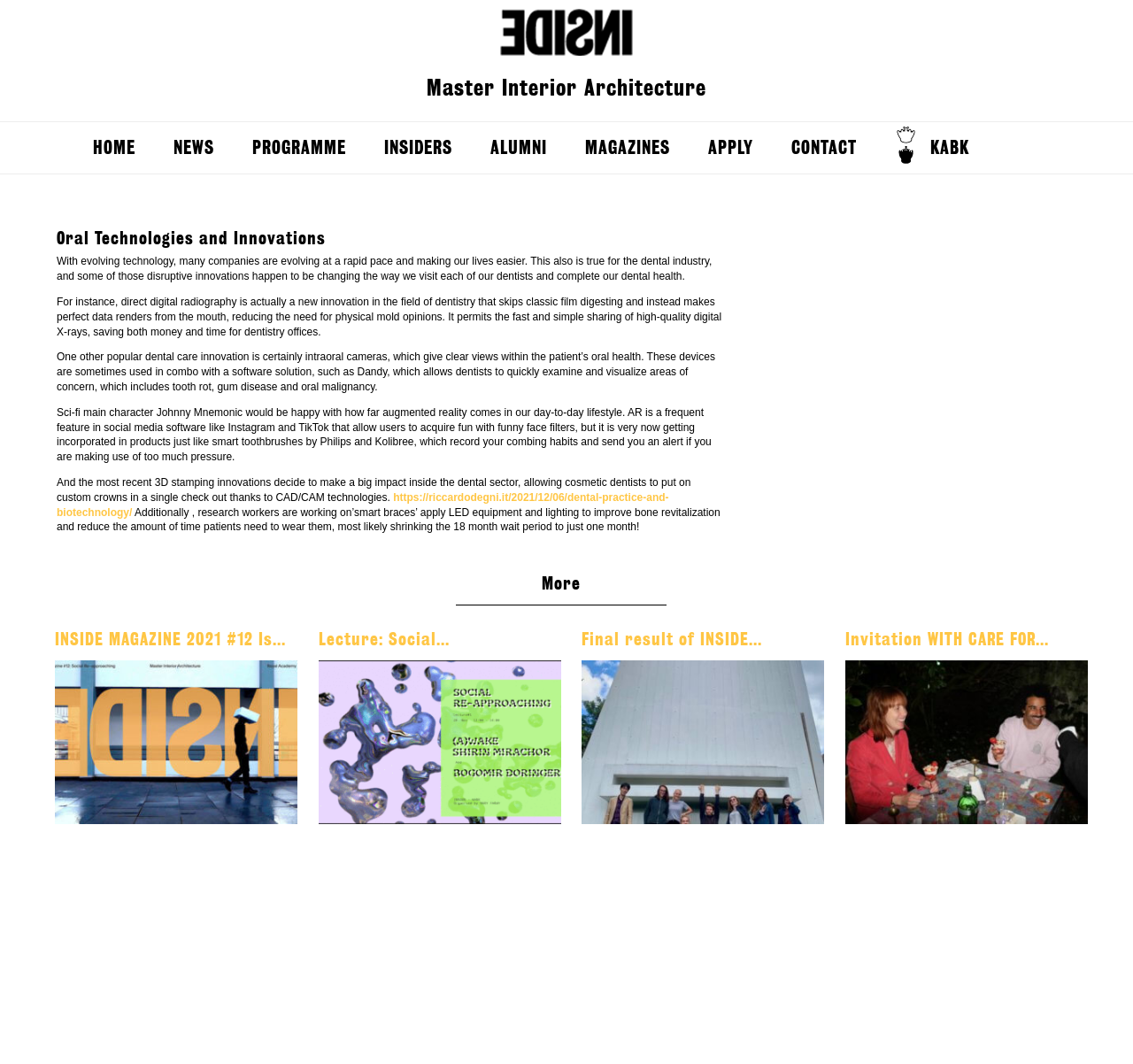Bounding box coordinates should be provided in the format (top-left x, top-left y, bottom-right x, bottom-right y) with all values between 0 and 1. Identify the bounding box for this UI element: Invitation WITH CARE FOR...

[0.746, 0.592, 0.926, 0.61]